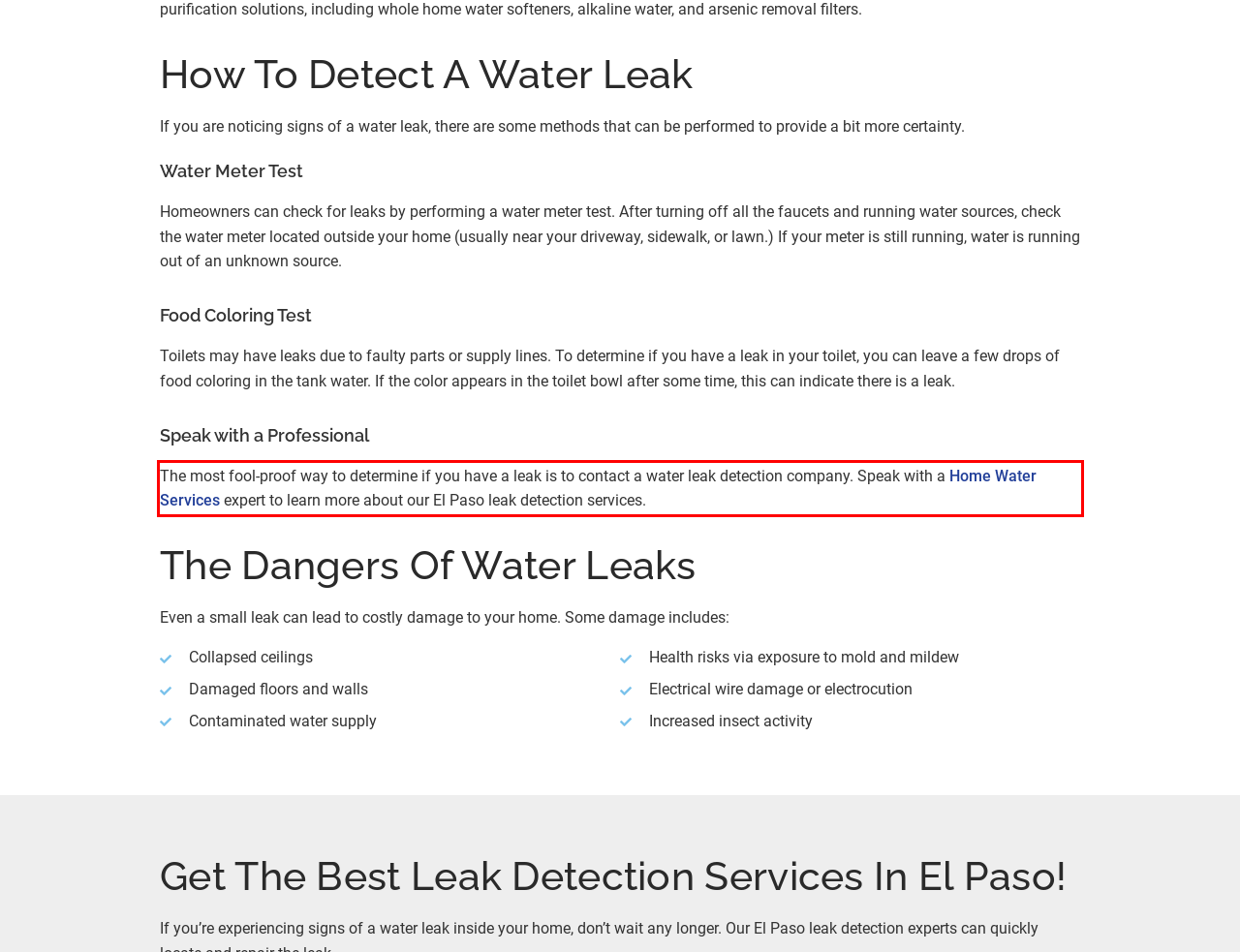Please extract the text content within the red bounding box on the webpage screenshot using OCR.

The most fool-proof way to determine if you have a leak is to contact a water leak detection company. Speak with a Home Water Services expert to learn more about our El Paso leak detection services.